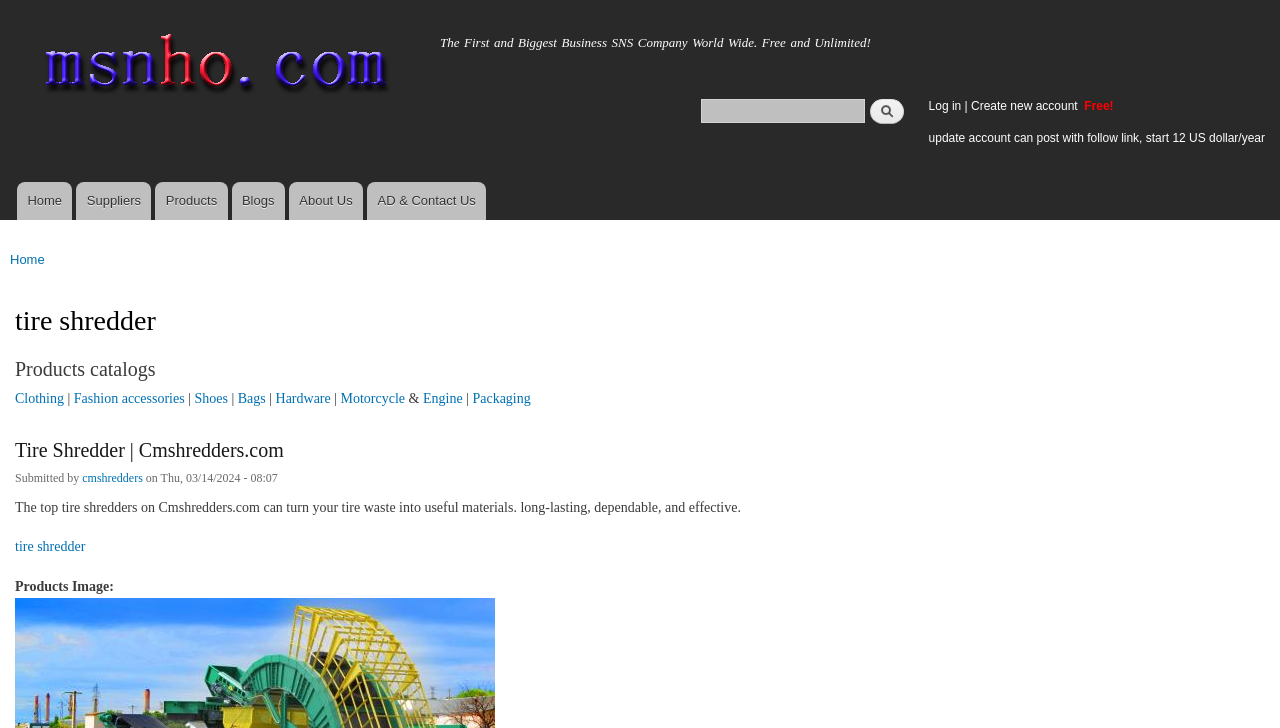What is the name of the supplier?
From the screenshot, provide a brief answer in one word or phrase.

Cmshredders.com